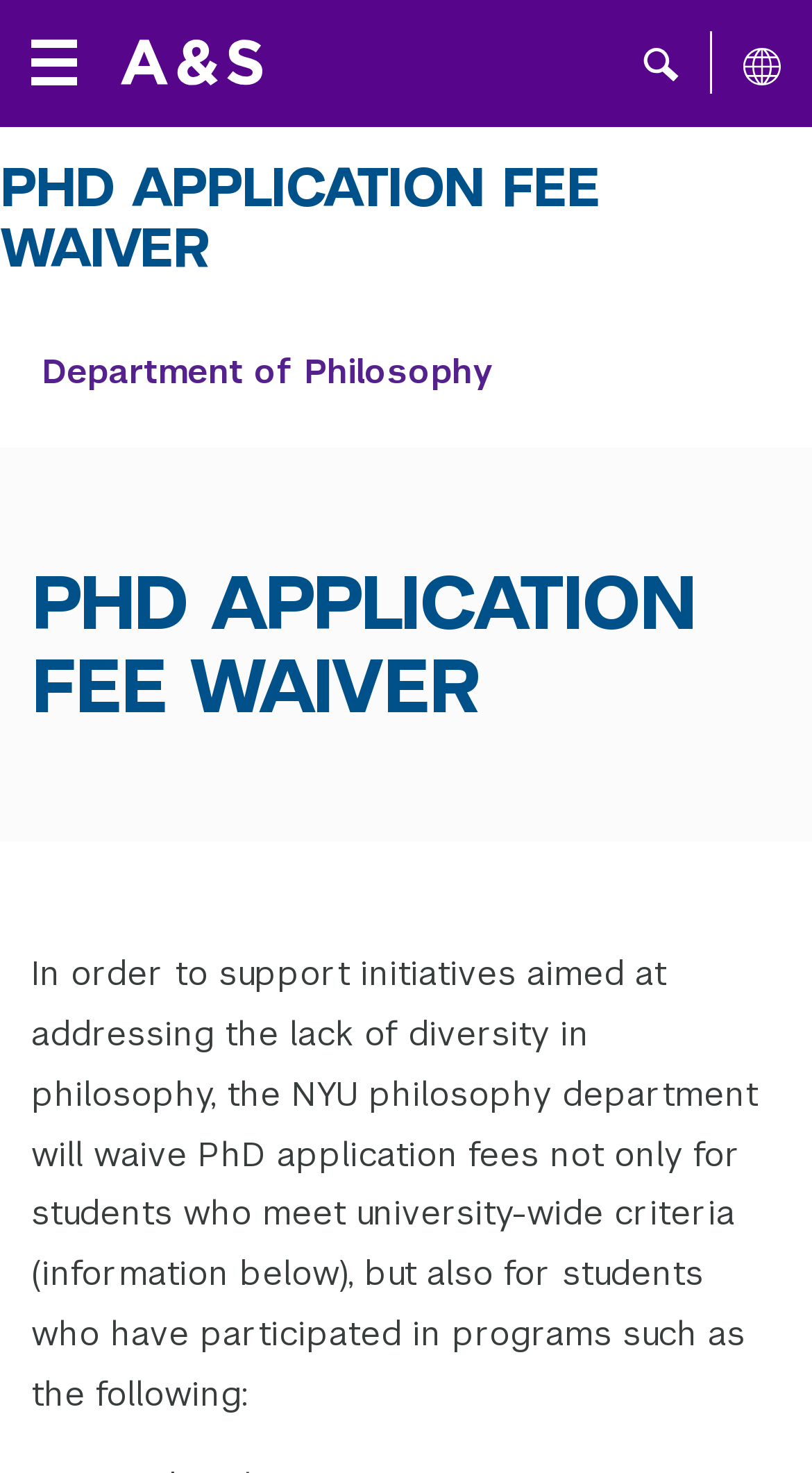Look at the image and give a detailed response to the following question: What is the format of the webpage content?

I found the answer by analyzing the structure of the webpage content, which consists of headings and paragraphs of text, indicating that the format is text with headings.